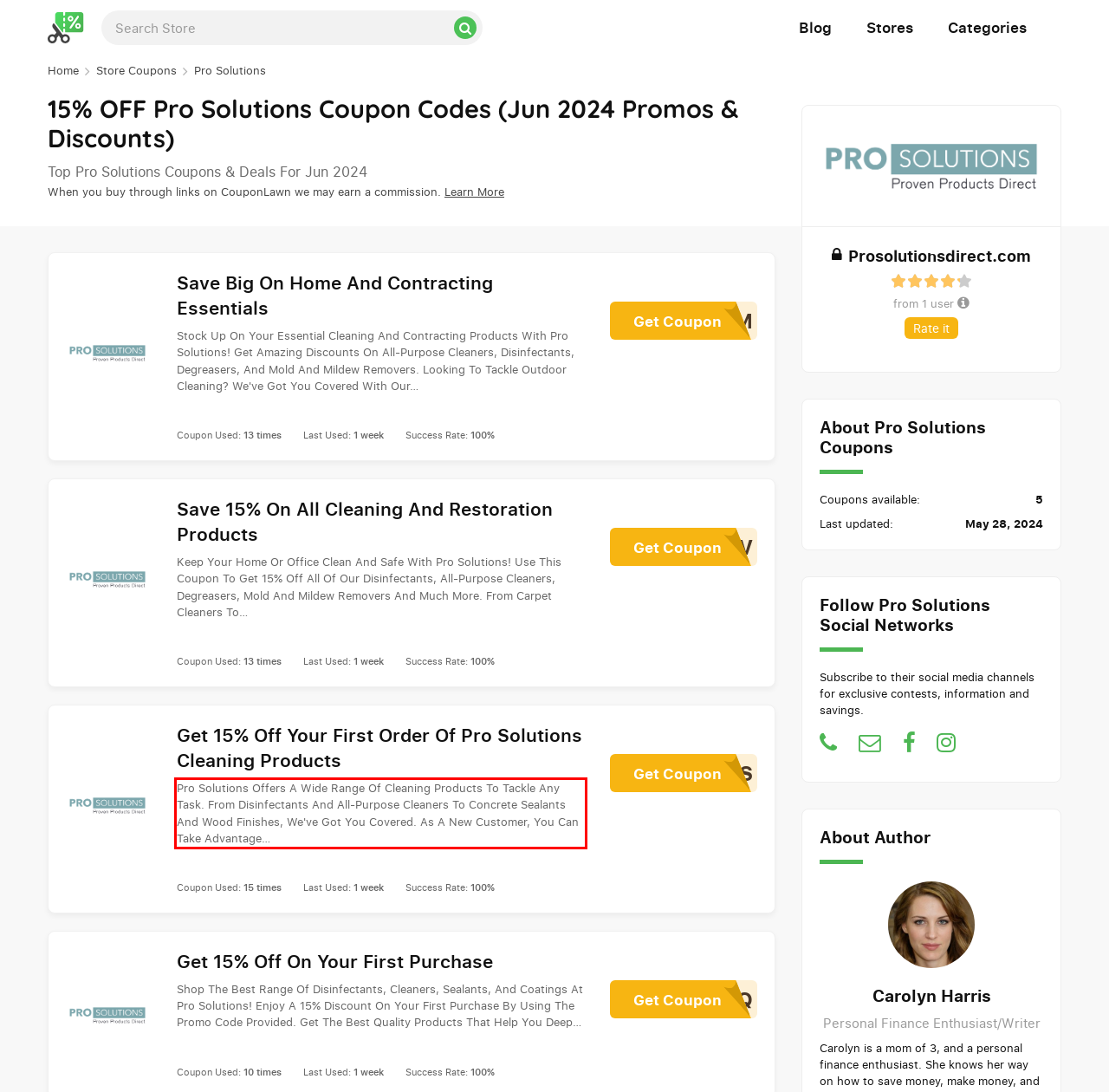Using the provided screenshot, read and generate the text content within the red-bordered area.

Pro Solutions Offers A Wide Range Of Cleaning Products To Tackle Any Task. From Disinfectants And All-Purpose Cleaners To Concrete Sealants And Wood Finishes, We've Got You Covered. As A New Customer, You Can Take Advantage…